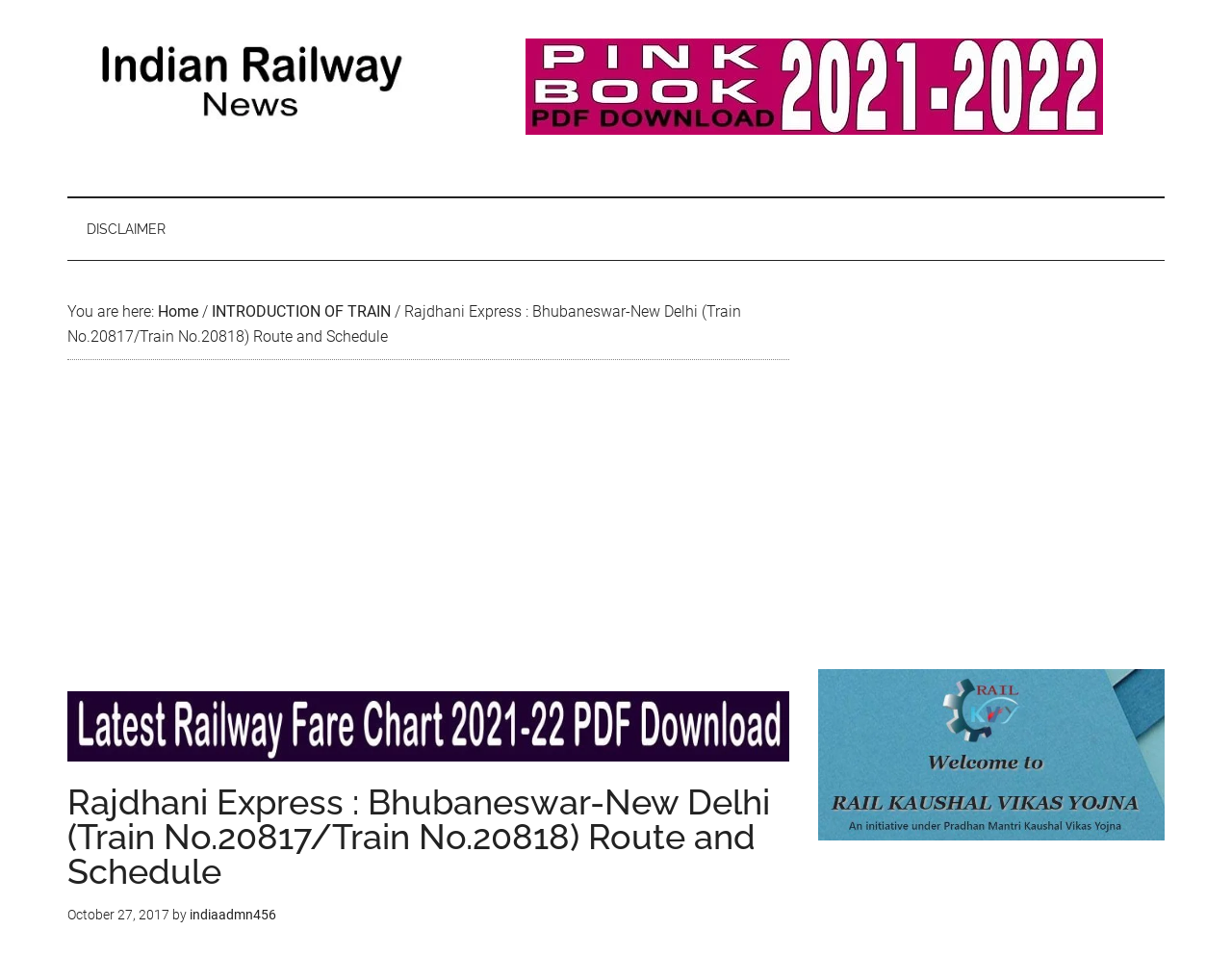Please identify the bounding box coordinates of the area that needs to be clicked to fulfill the following instruction: "go to home page."

[0.128, 0.316, 0.161, 0.335]